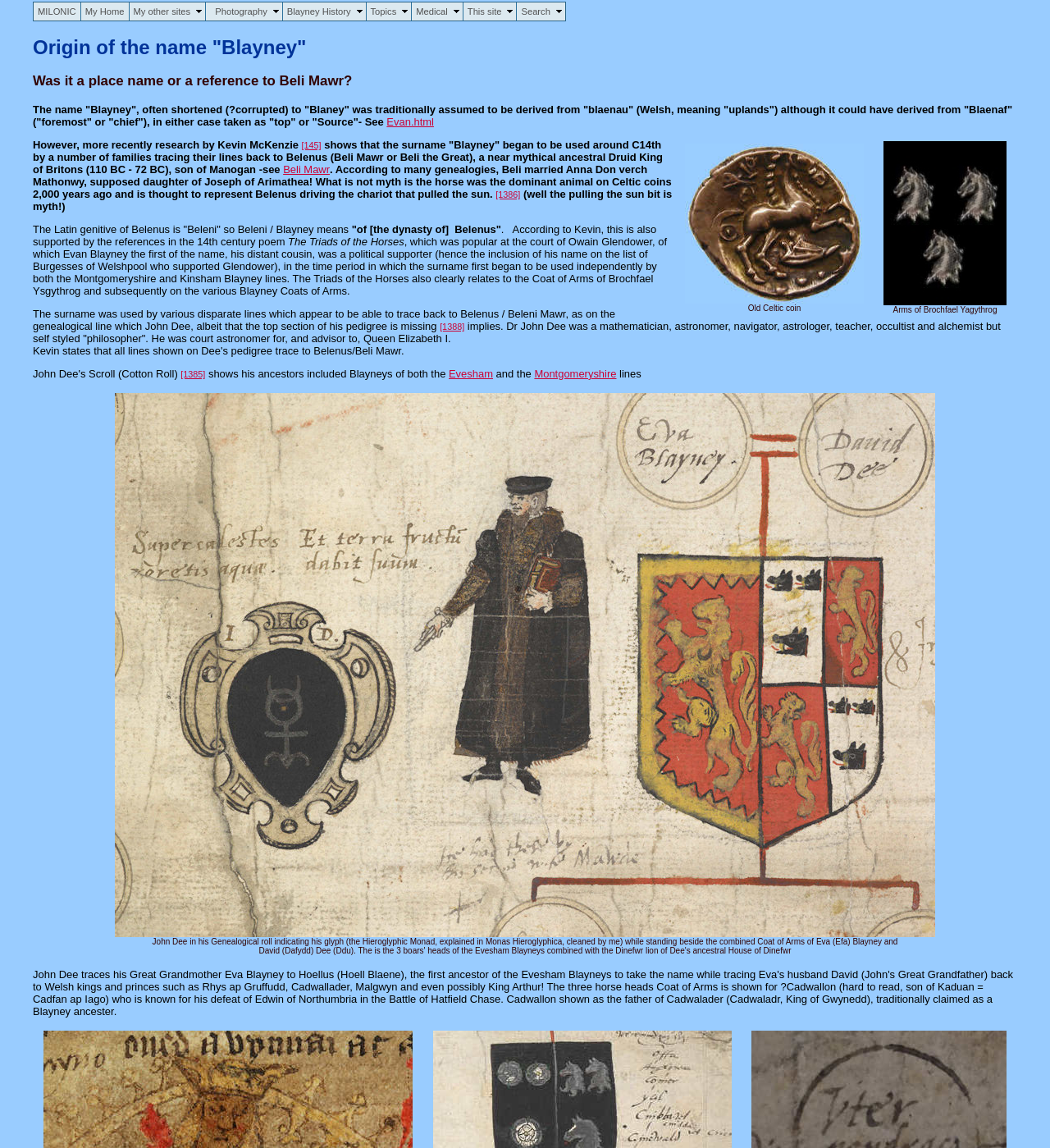Indicate the bounding box coordinates of the element that needs to be clicked to satisfy the following instruction: "Click on MILONIC". The coordinates should be four float numbers between 0 and 1, i.e., [left, top, right, bottom].

[0.036, 0.006, 0.072, 0.014]